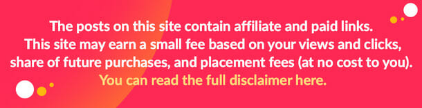Answer this question in one word or a short phrase: What is the design of the disclaimer?

Vibrant with playful elements